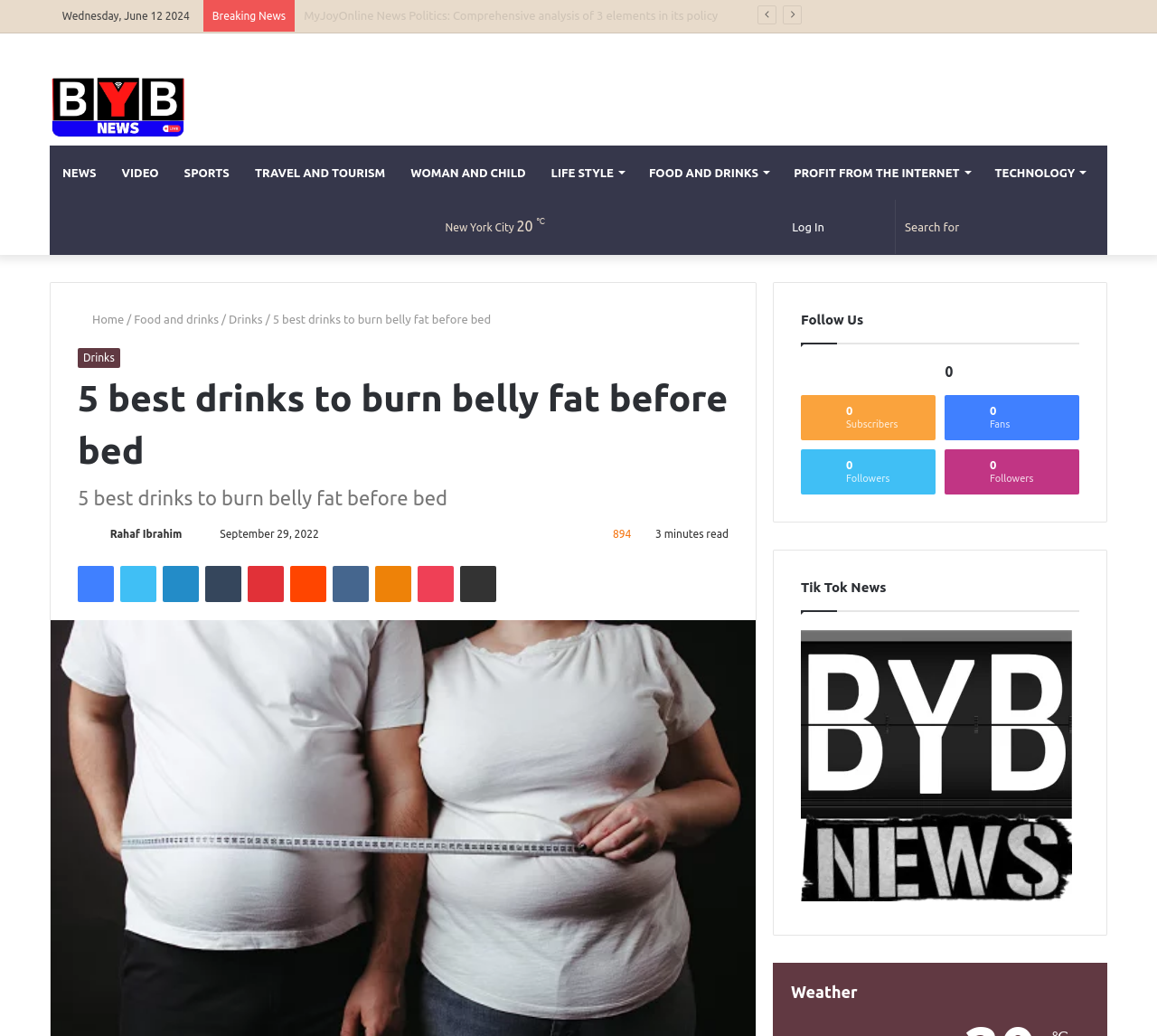What is the weather like in New York City?
Please describe in detail the information shown in the image to answer the question.

I found the weather information by looking at the section at the bottom of the page, where it displays the weather for New York City as 'Scattered Clouds' with a temperature of 20°C.